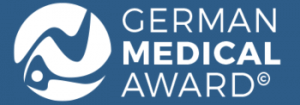What does the stylized graphic resemble?
Carefully analyze the image and provide a detailed answer to the question.

The logo includes a stylized graphic that resembles a wave, symbolizing innovation and progress in medicine, which is a key aspect of the German Medical Award.